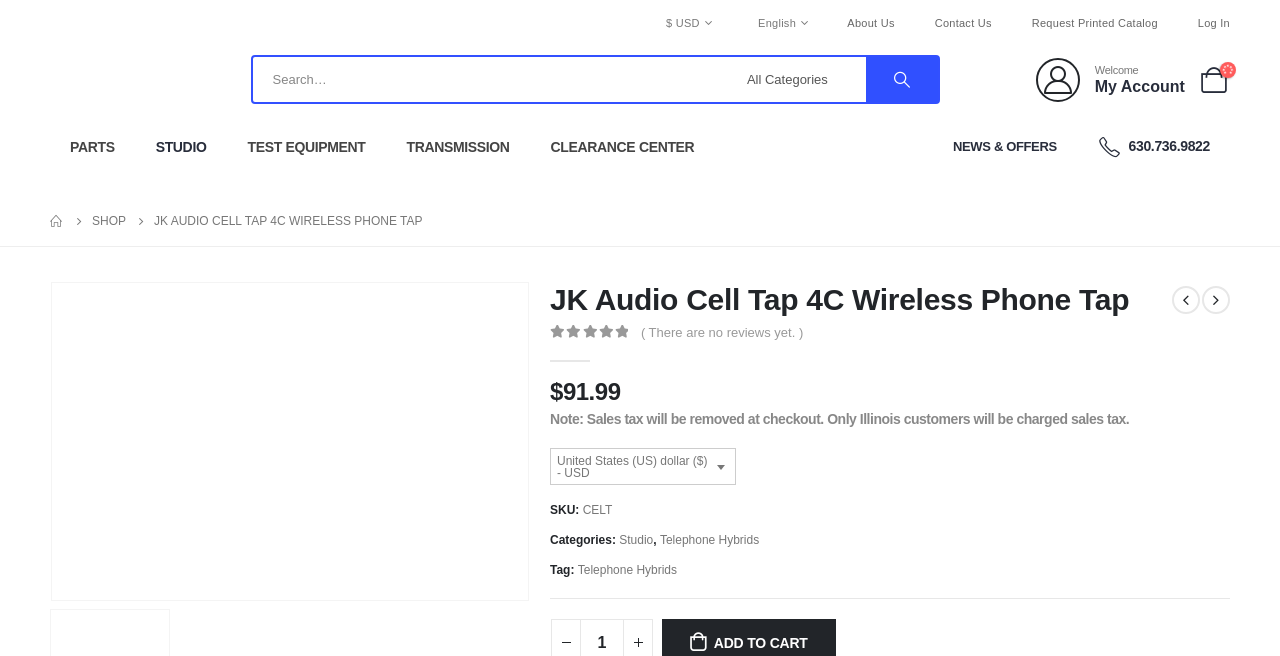Determine the bounding box for the UI element described here: "NEWS & OFFERS".

[0.729, 0.175, 0.841, 0.273]